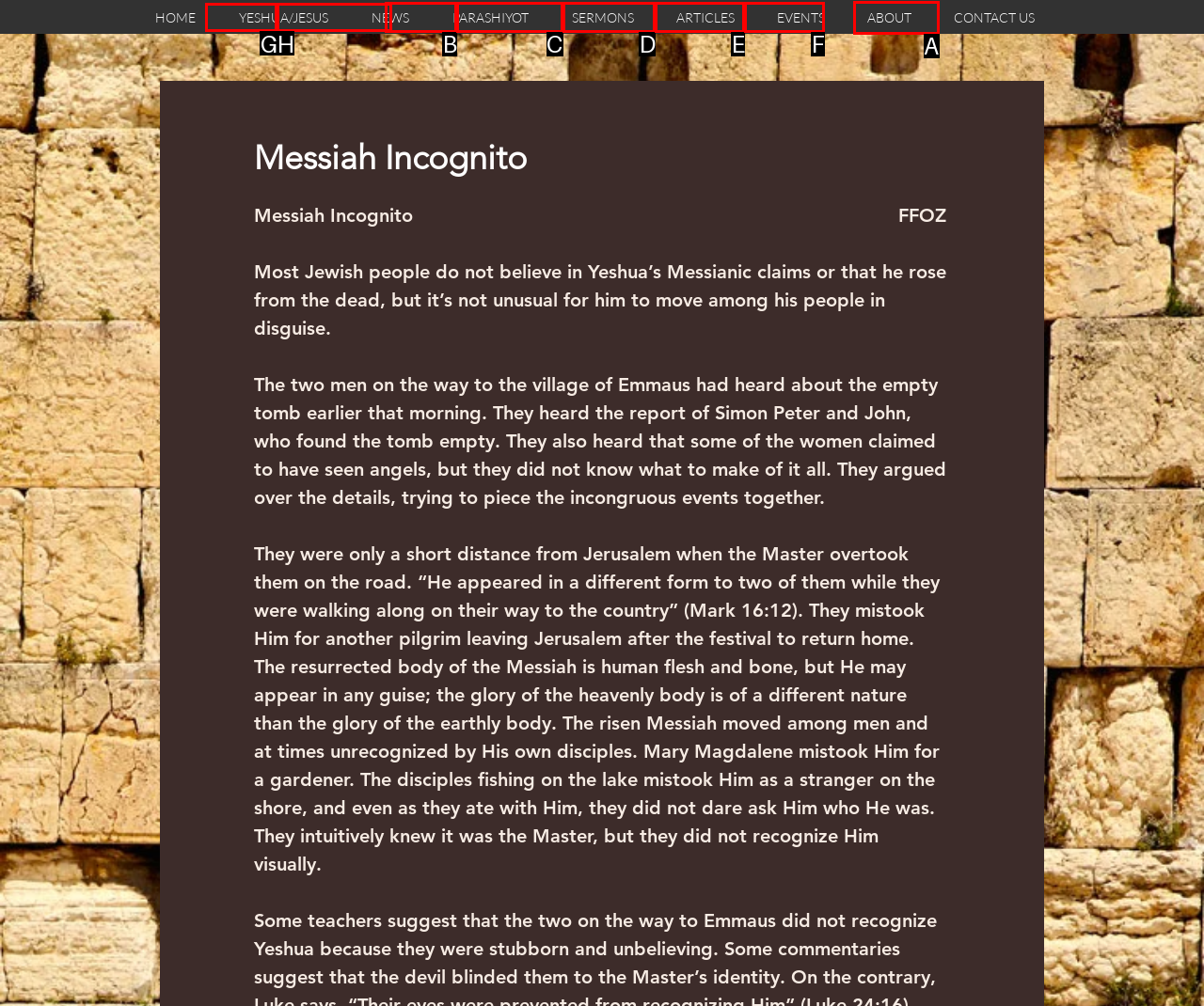Identify which lettered option to click to carry out the task: Browse books. Provide the letter as your answer.

None